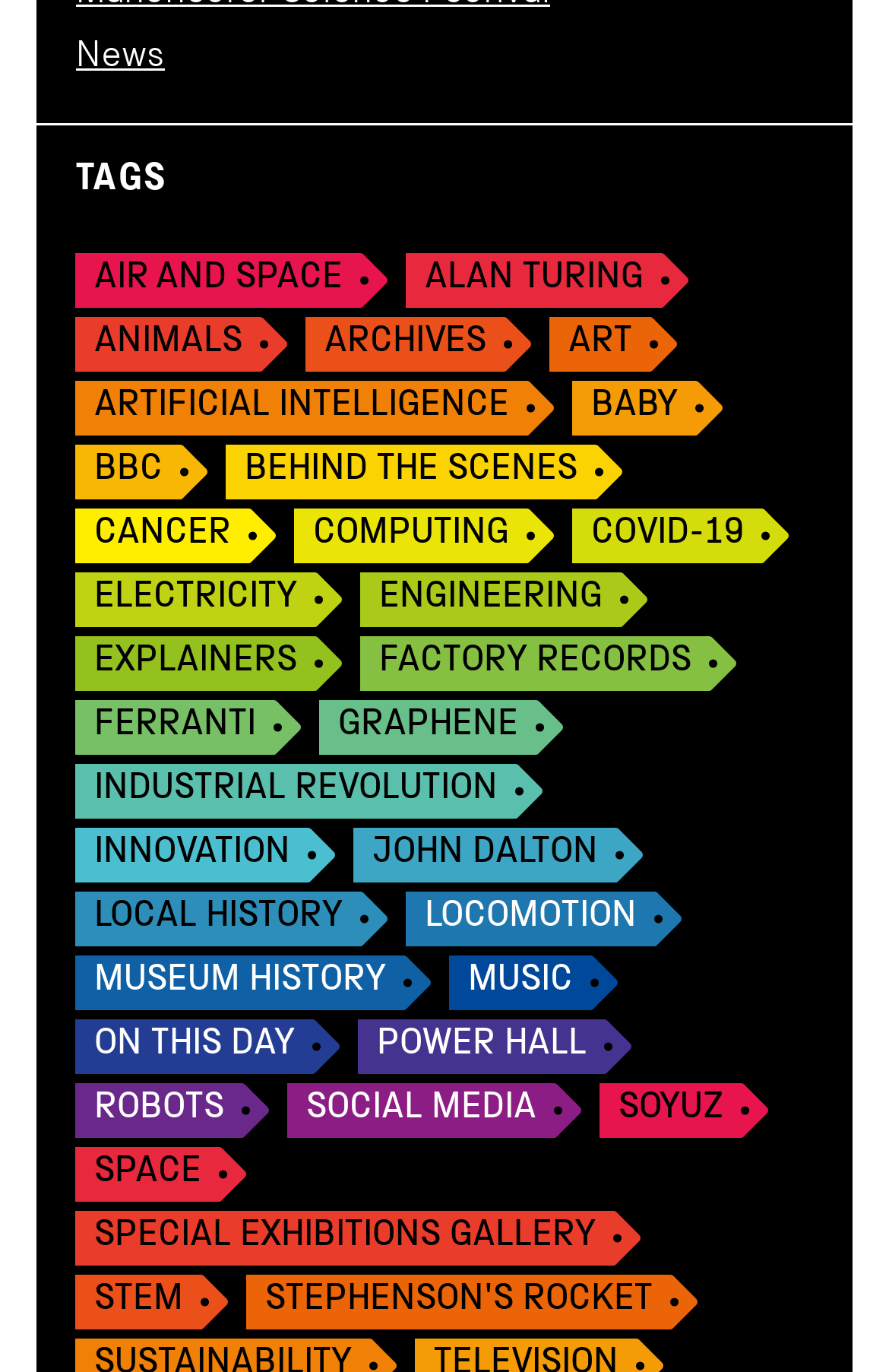What is the second link under the 'TAGS' heading?
Refer to the image and answer the question using a single word or phrase.

ALAN TURING